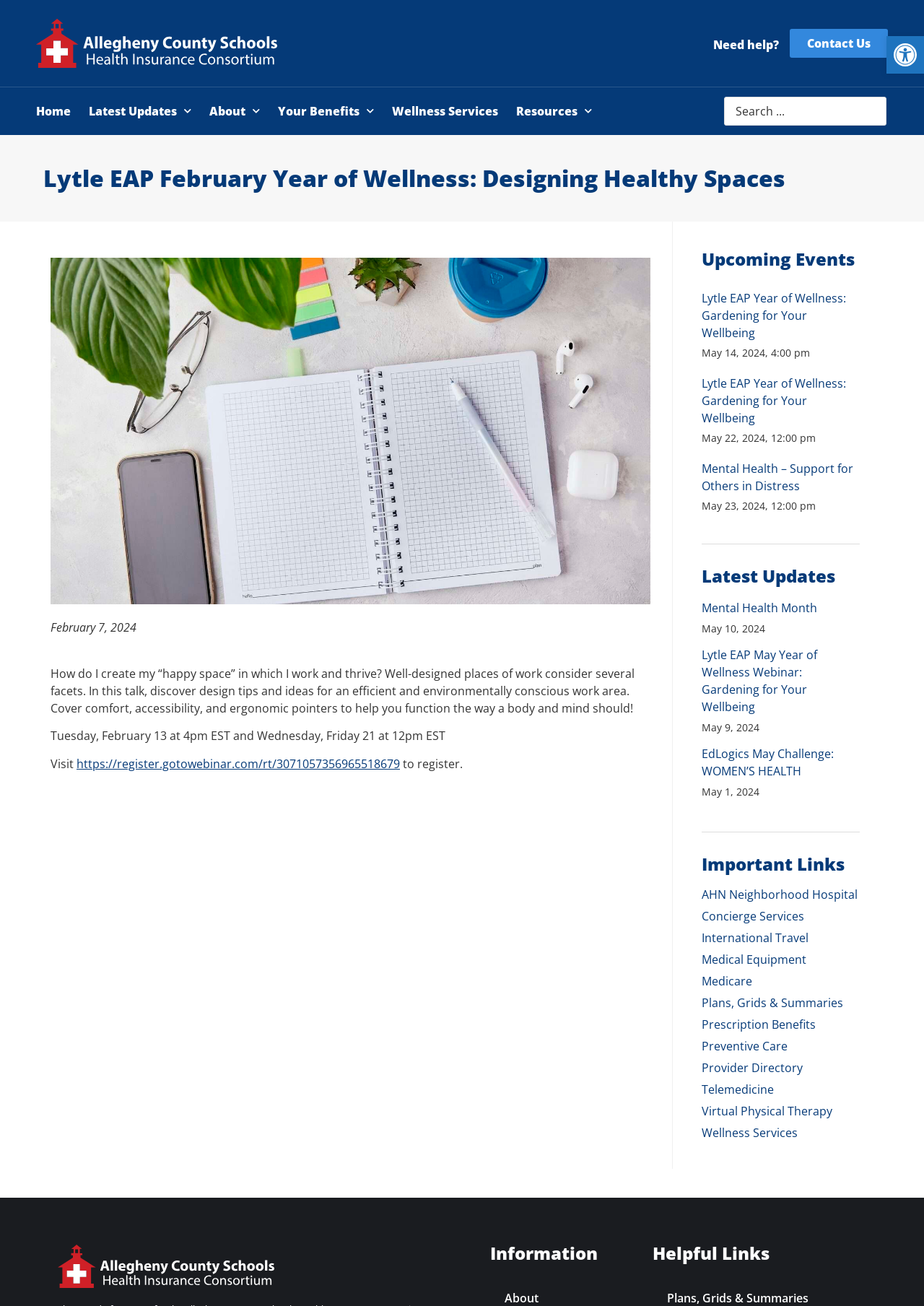Please find the bounding box coordinates of the element that needs to be clicked to perform the following instruction: "Visit the webinar registration page". The bounding box coordinates should be four float numbers between 0 and 1, represented as [left, top, right, bottom].

[0.083, 0.579, 0.433, 0.591]